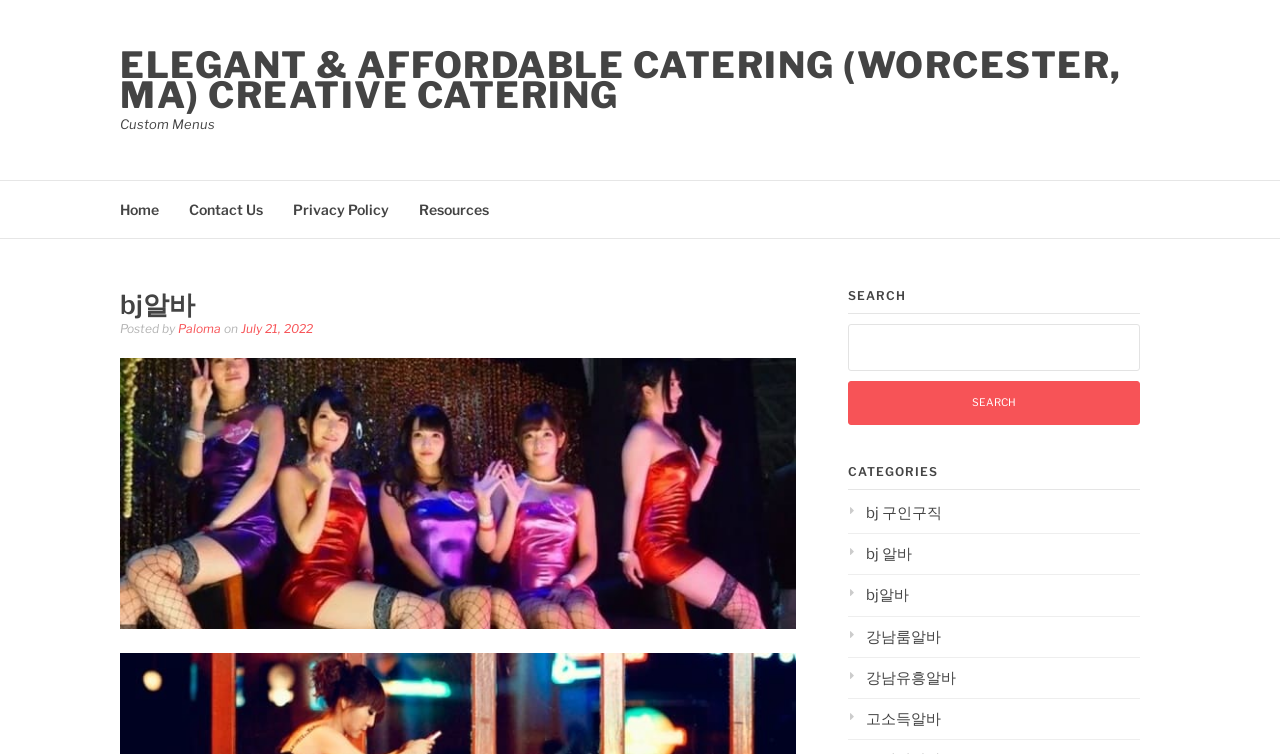Specify the bounding box coordinates for the region that must be clicked to perform the given instruction: "Search for a job".

[0.662, 0.43, 0.891, 0.563]